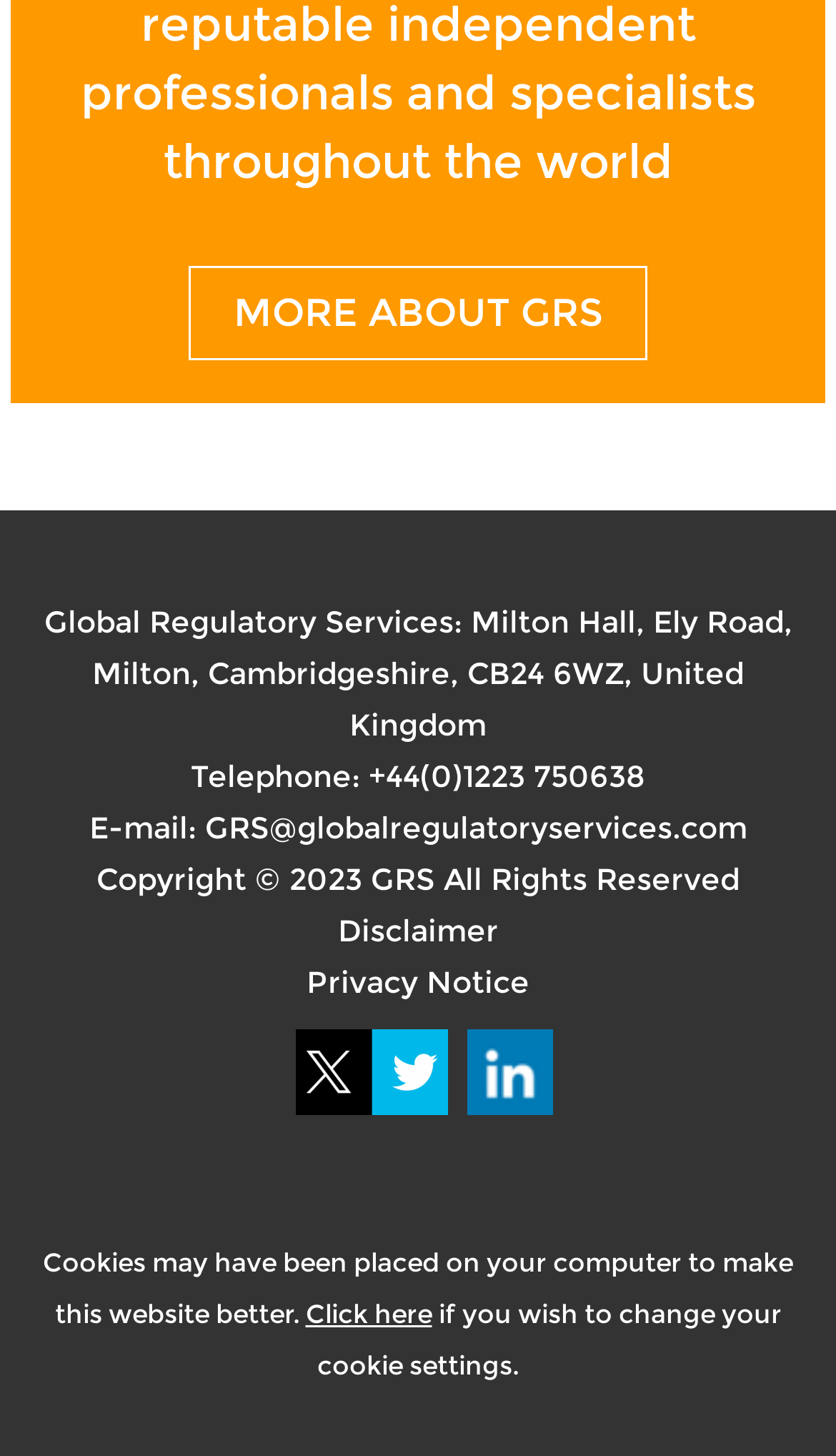What is the address of Global Regulatory Services? From the image, respond with a single word or brief phrase.

Milton Hall, Ely Road, Milton, Cambridgeshire, CB24 6WZ, United Kingdom